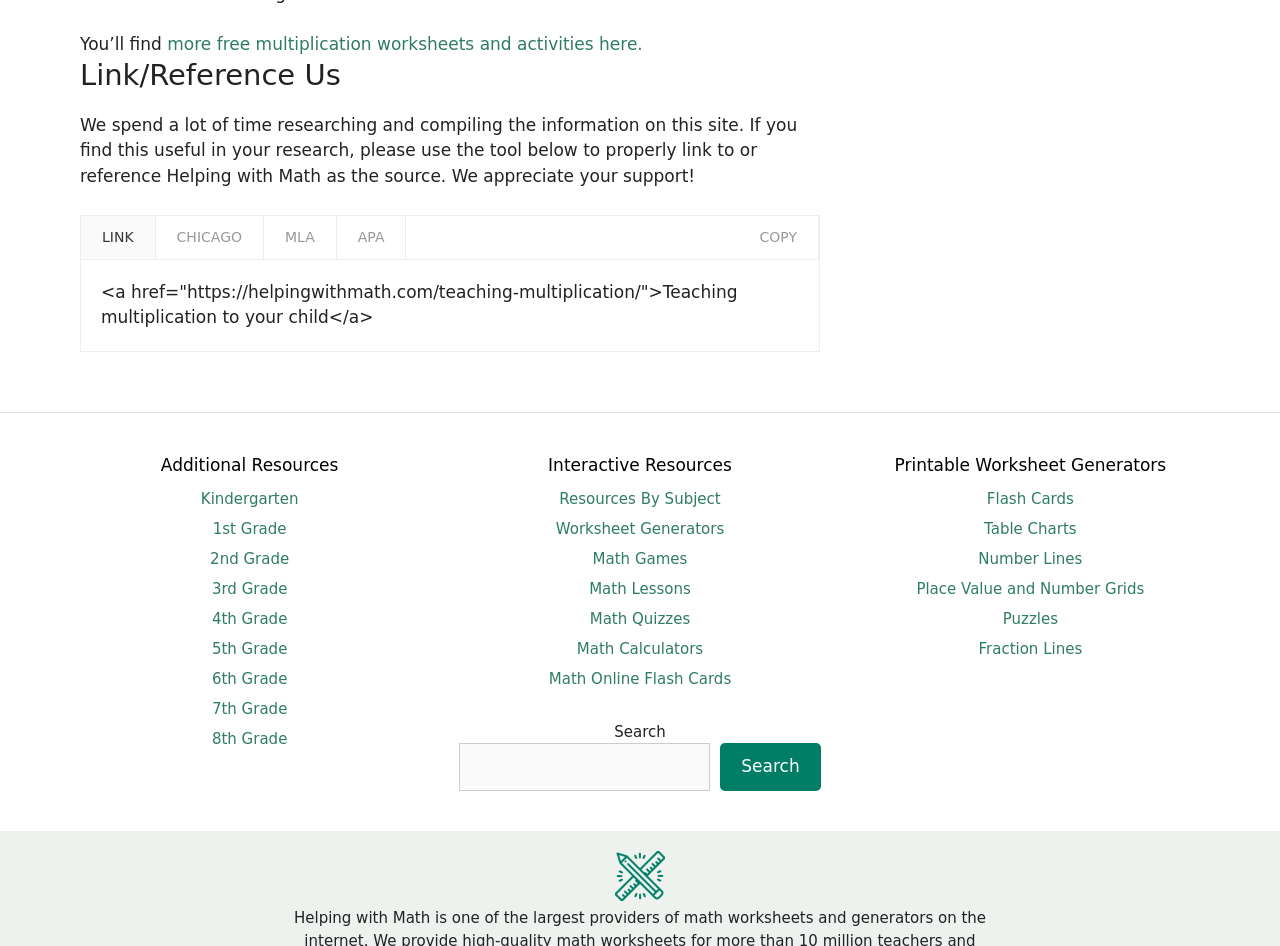Identify the coordinates of the bounding box for the element that must be clicked to accomplish the instruction: "Click the 'LINK' button".

[0.063, 0.228, 0.121, 0.273]